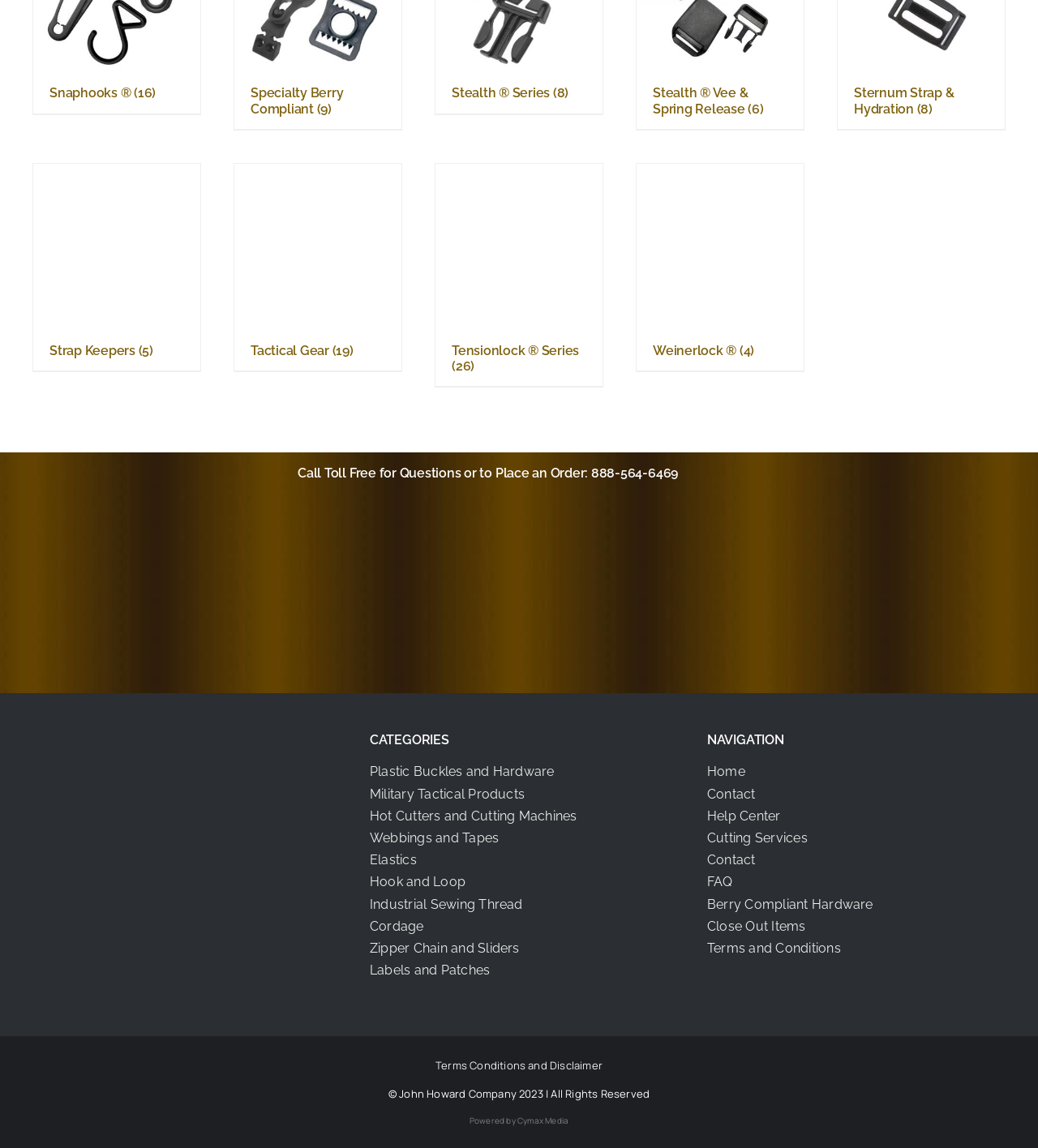Please identify the coordinates of the bounding box that should be clicked to fulfill this instruction: "Call toll free for questions or to place an order".

[0.001, 0.405, 0.939, 0.419]